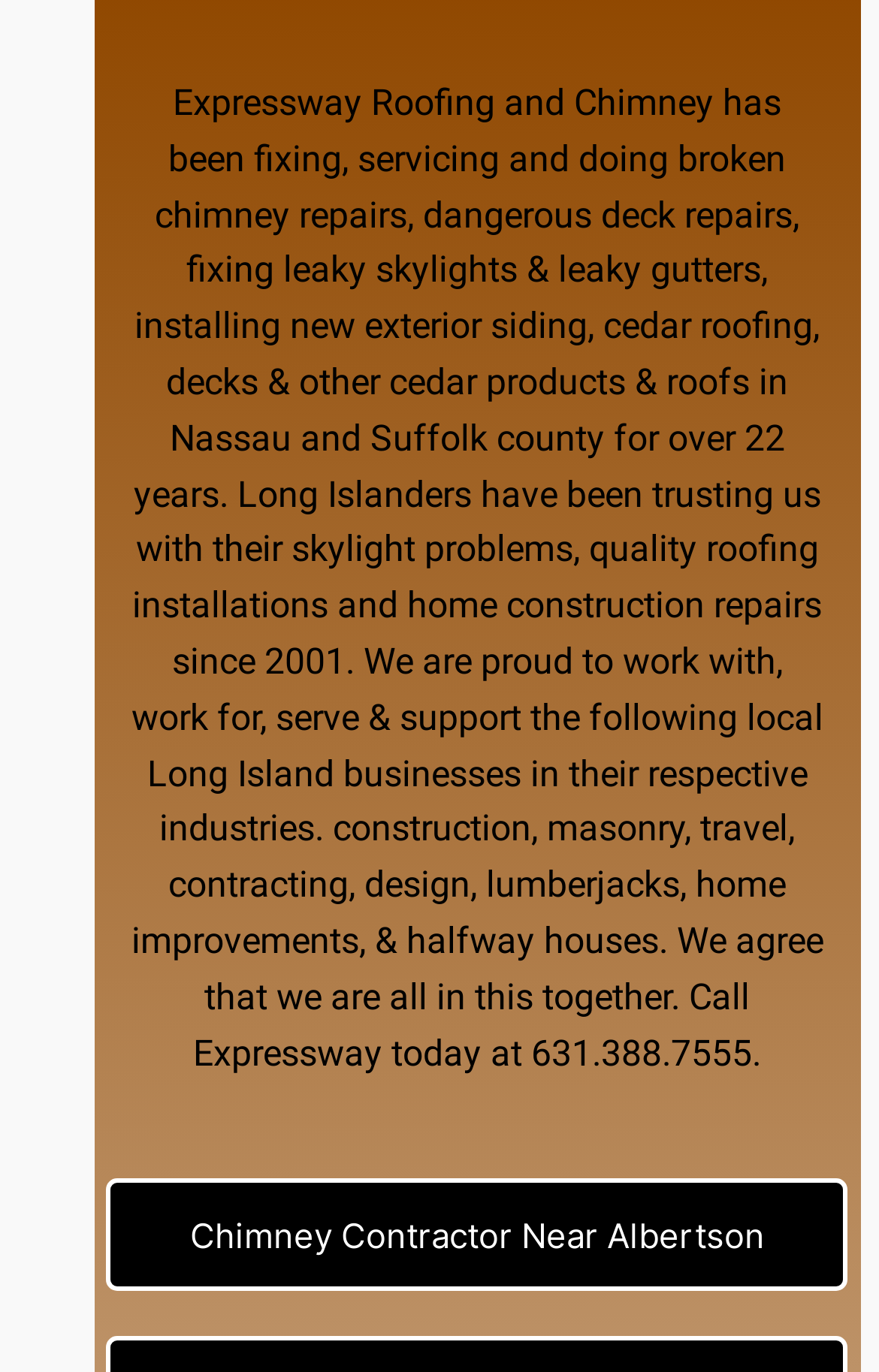Locate the bounding box coordinates of the area you need to click to fulfill this instruction: 'Click on 'broken chimney repairs''. The coordinates must be in the form of four float numbers ranging from 0 to 1: [left, top, right, bottom].

[0.176, 0.1, 0.894, 0.172]